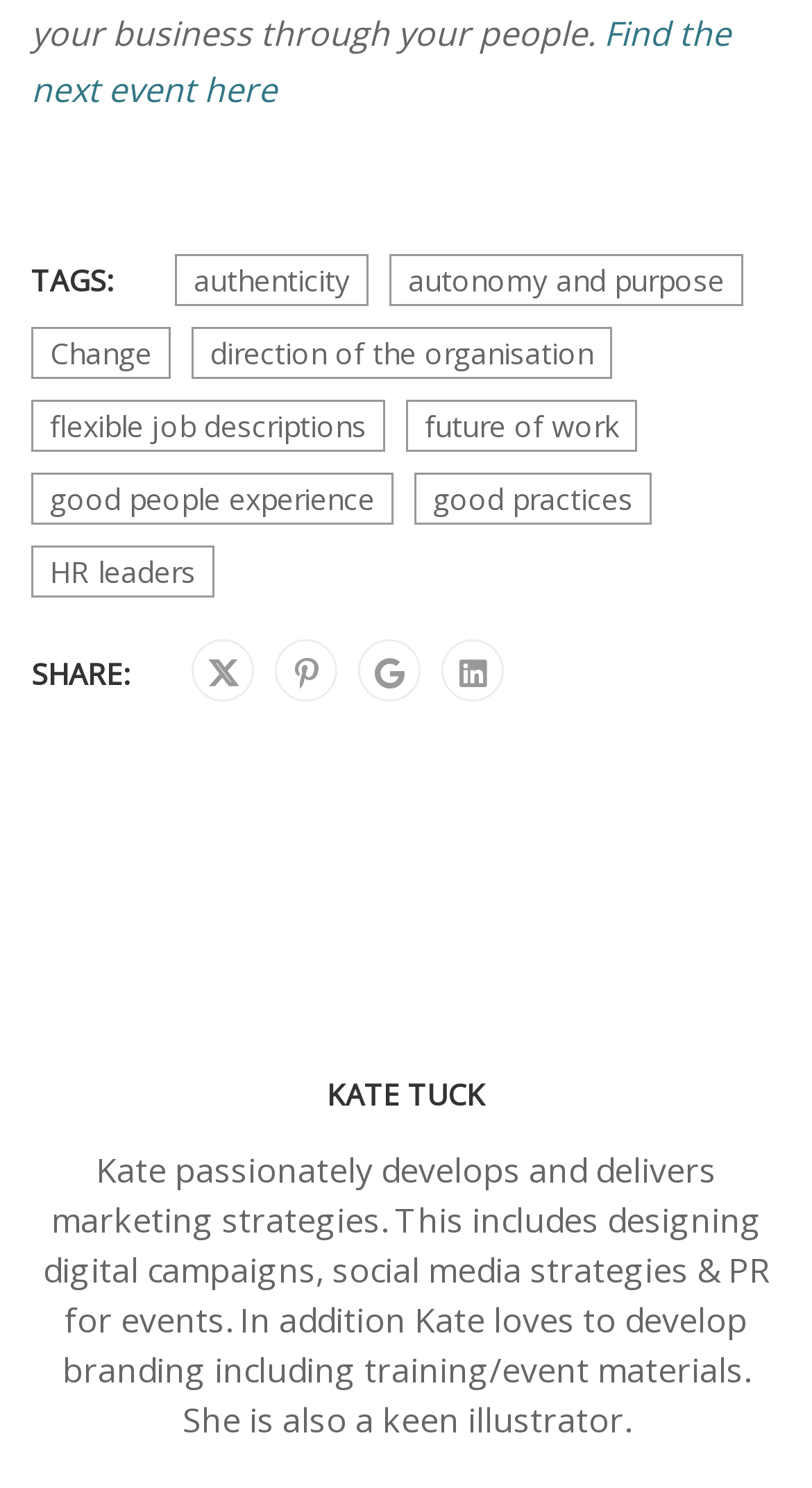Answer the question using only a single word or phrase: 
What is the purpose of the 'TAGS:' section on this webpage?

To provide keywords